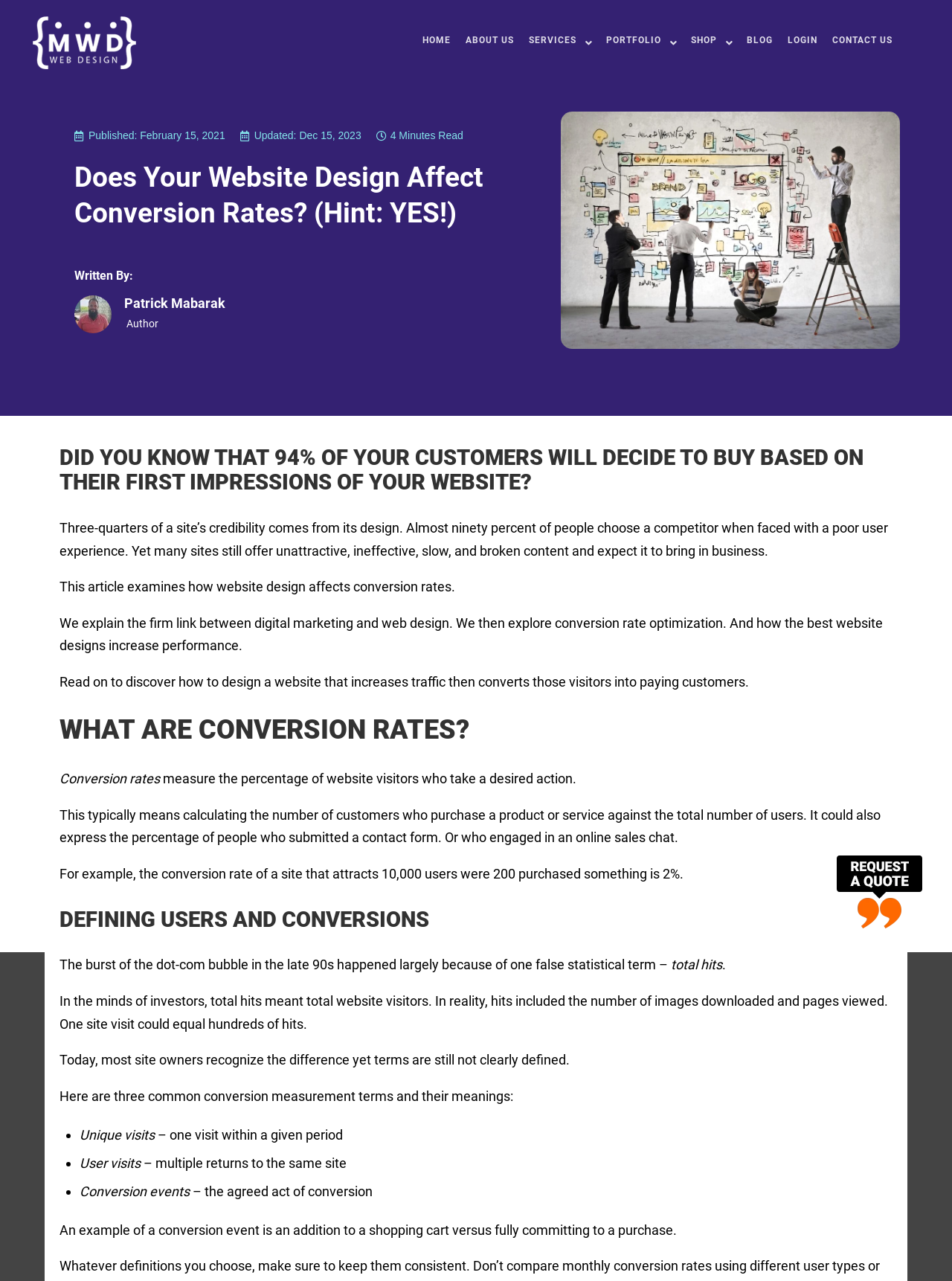Elaborate on the information and visuals displayed on the webpage.

The webpage is about MWD Web Design, a company that specializes in building SEO-optimized websites that convert targeted traffic. At the top of the page, there is a navigation menu with links to HOME, ABOUT US, SERVICES, PORTFOLIO, SHOP, BLOG, LOGIN, and CONTACT US. Below the navigation menu, there is a section with the company's logo, "MWD Web Design, Inc.", and a published date, "February 15, 2021". 

The main content of the page is an article titled "Does Your Website Design Affect Conversion Rates? (Hint: YES!)" written by Patrick Mabarak. The article discusses how website design affects conversion rates, explaining that three-quarters of a site's credibility comes from its design, and almost ninety percent of people choose a competitor when faced with a poor user experience. 

The article is divided into sections, including "WHAT ARE CONVERSION RATES?", "DEFINING USERS AND CONVERSIONS", and others. Each section has headings, paragraphs of text, and some have bullet points. There is also an image related to blog writing services and tools on the right side of the page. 

At the bottom of the page, there is a call-to-action button "Request a Quote" with an image.